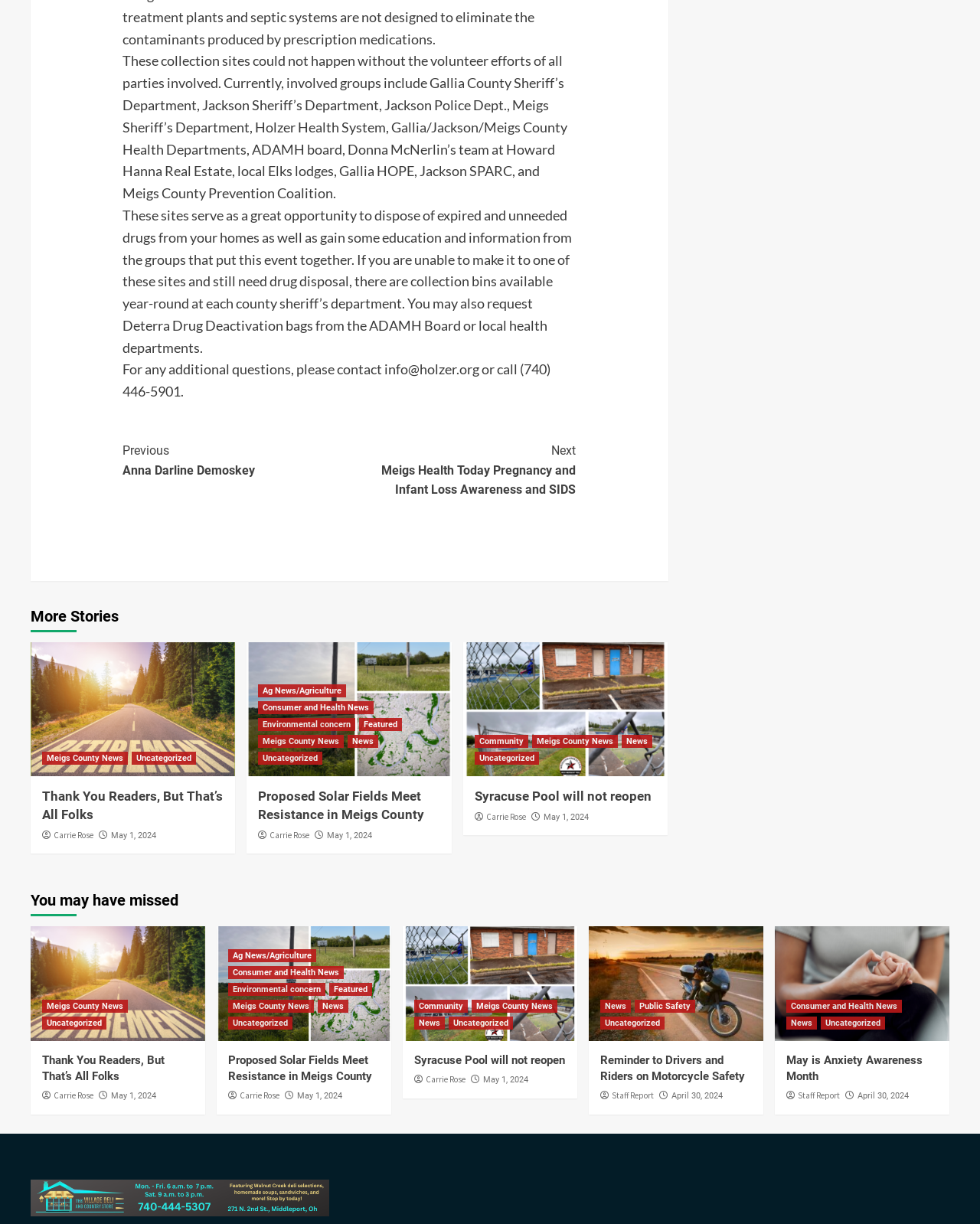Who can be contacted for additional questions? Look at the image and give a one-word or short phrase answer.

info@holzer.org